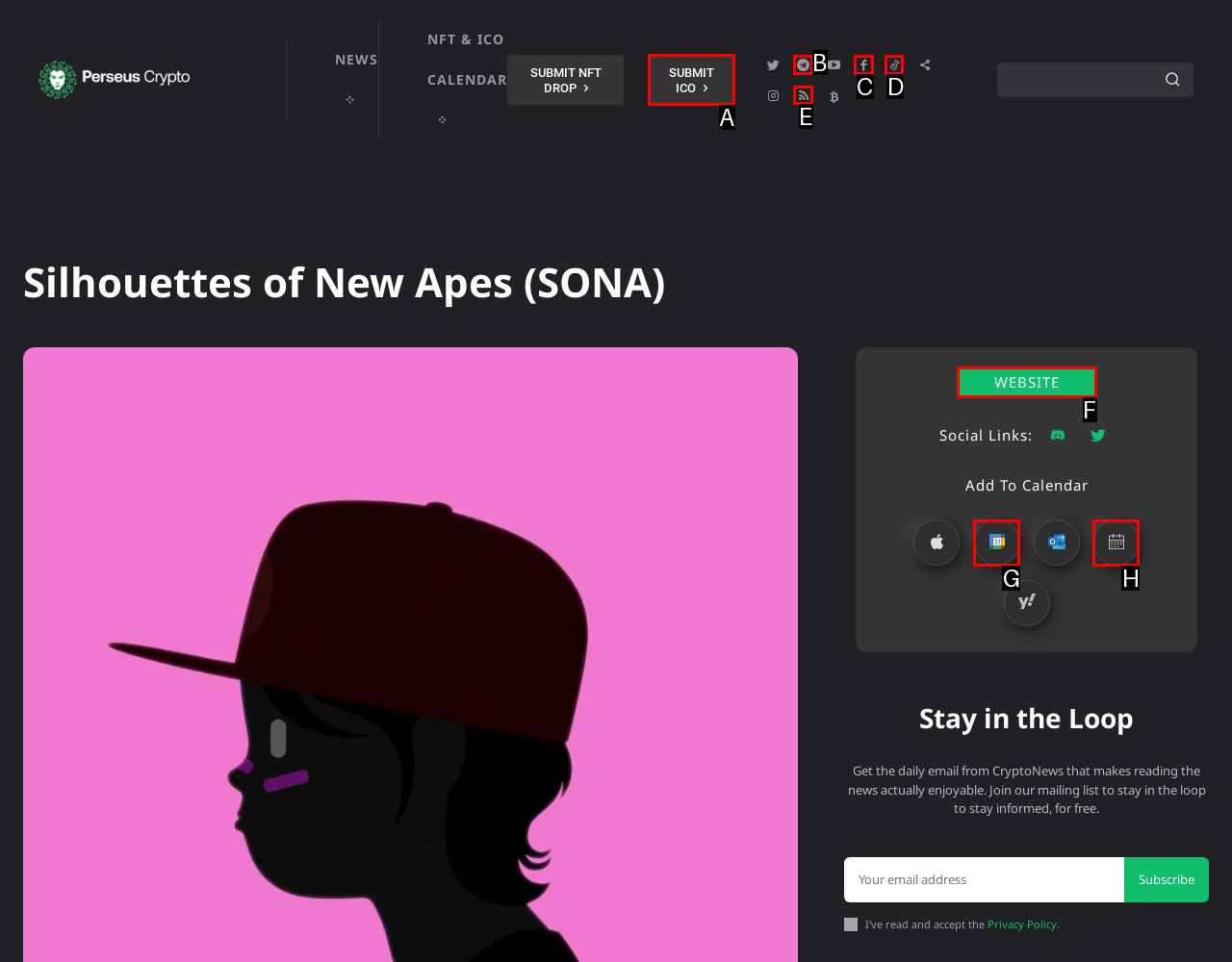Select the letter of the option that should be clicked to achieve the specified task: Visit the website. Respond with just the letter.

F